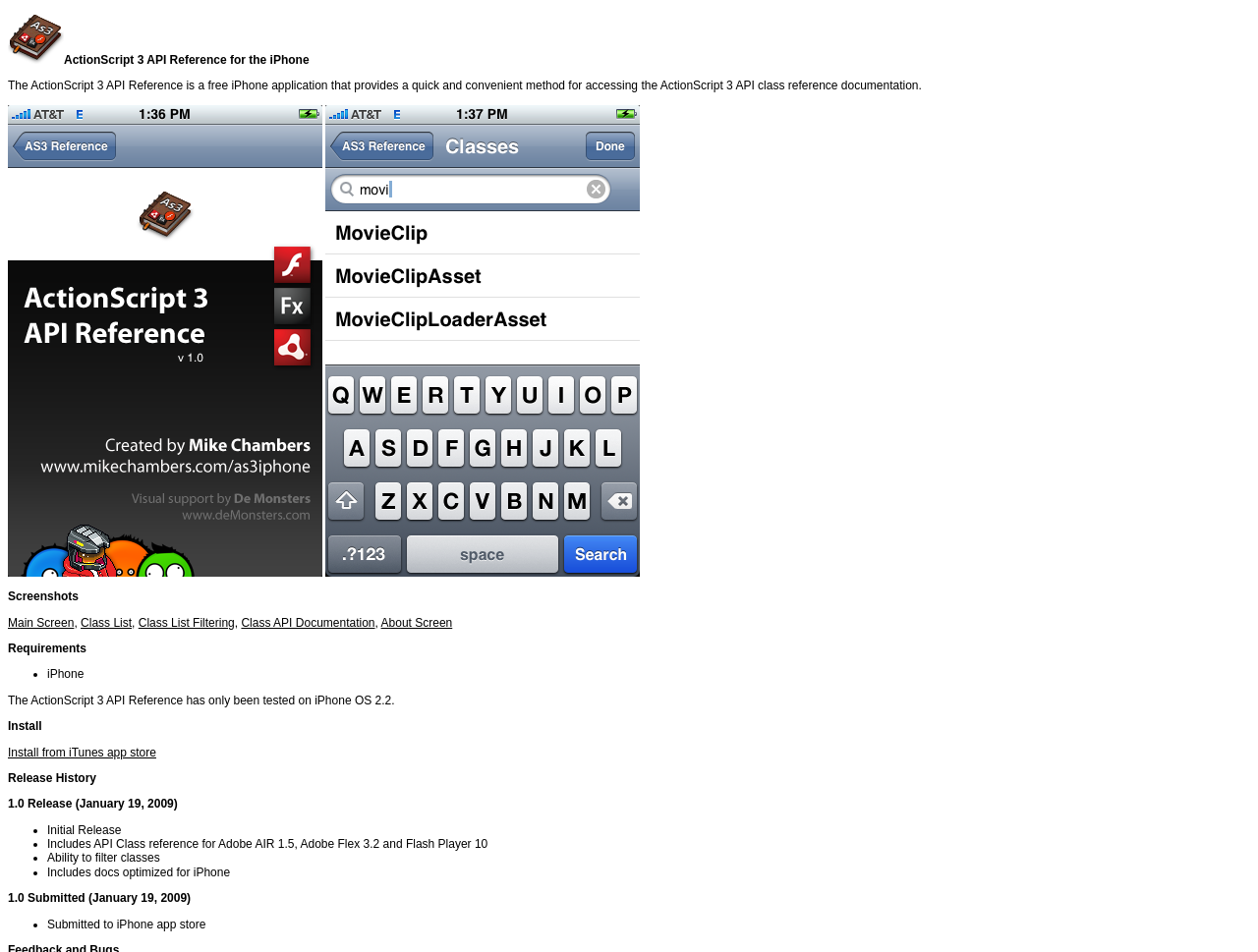Using the element description: "About Screen", determine the bounding box coordinates. The coordinates should be in the format [left, top, right, bottom], with values between 0 and 1.

[0.303, 0.647, 0.36, 0.661]